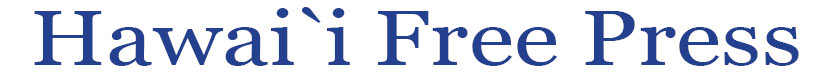What type of journalism does the publication aim for?
Examine the image and give a concise answer in one word or a short phrase.

Informative